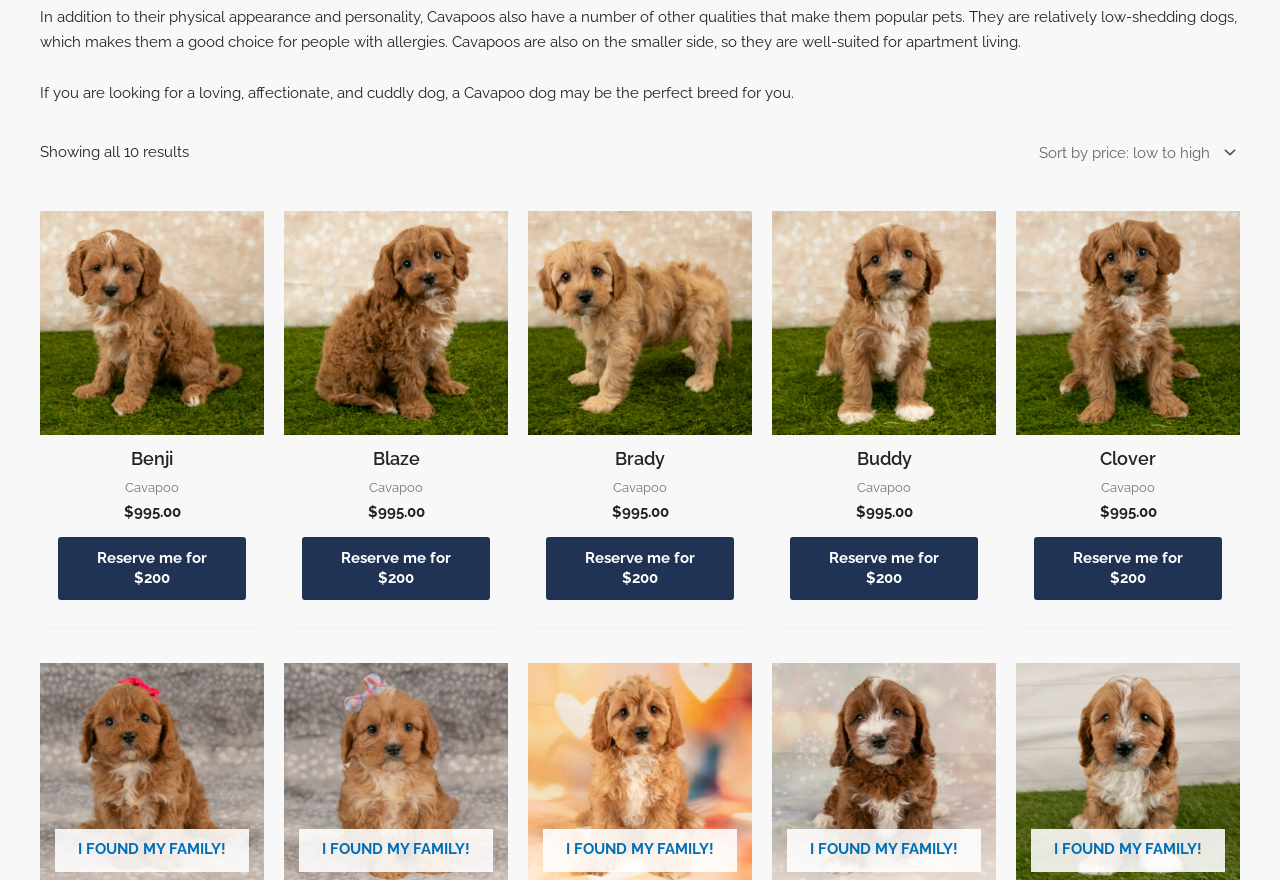Specify the bounding box coordinates (top-left x, top-left y, bottom-right x, bottom-right y) of the UI element in the screenshot that matches this description: Reserve me for $200

[0.045, 0.609, 0.192, 0.681]